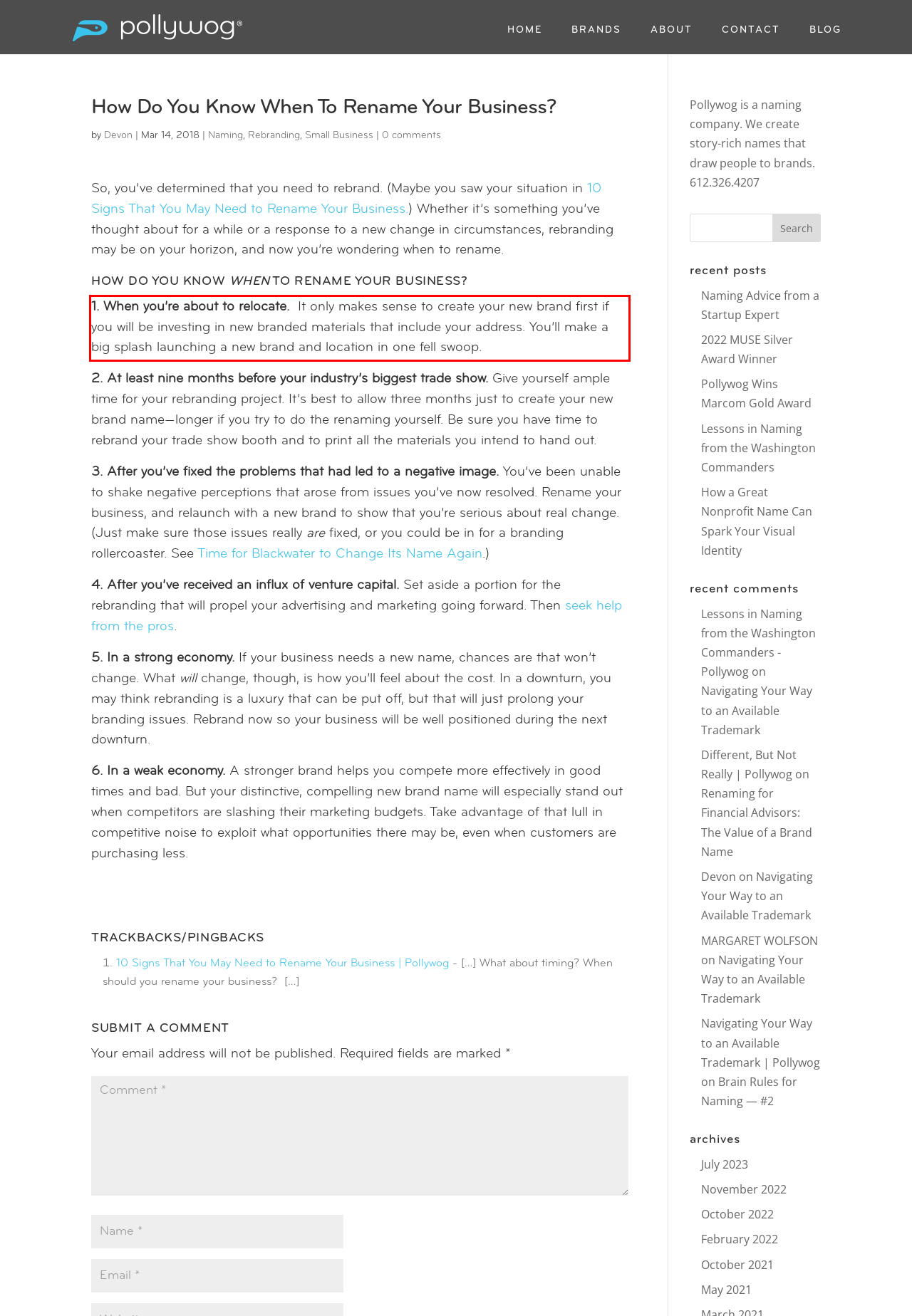You are looking at a screenshot of a webpage with a red rectangle bounding box. Use OCR to identify and extract the text content found inside this red bounding box.

1. When you’re about to relocate. It only makes sense to create your new brand first if you will be investing in new branded materials that include your address. You’ll make a big splash launching a new brand and location in one fell swoop.